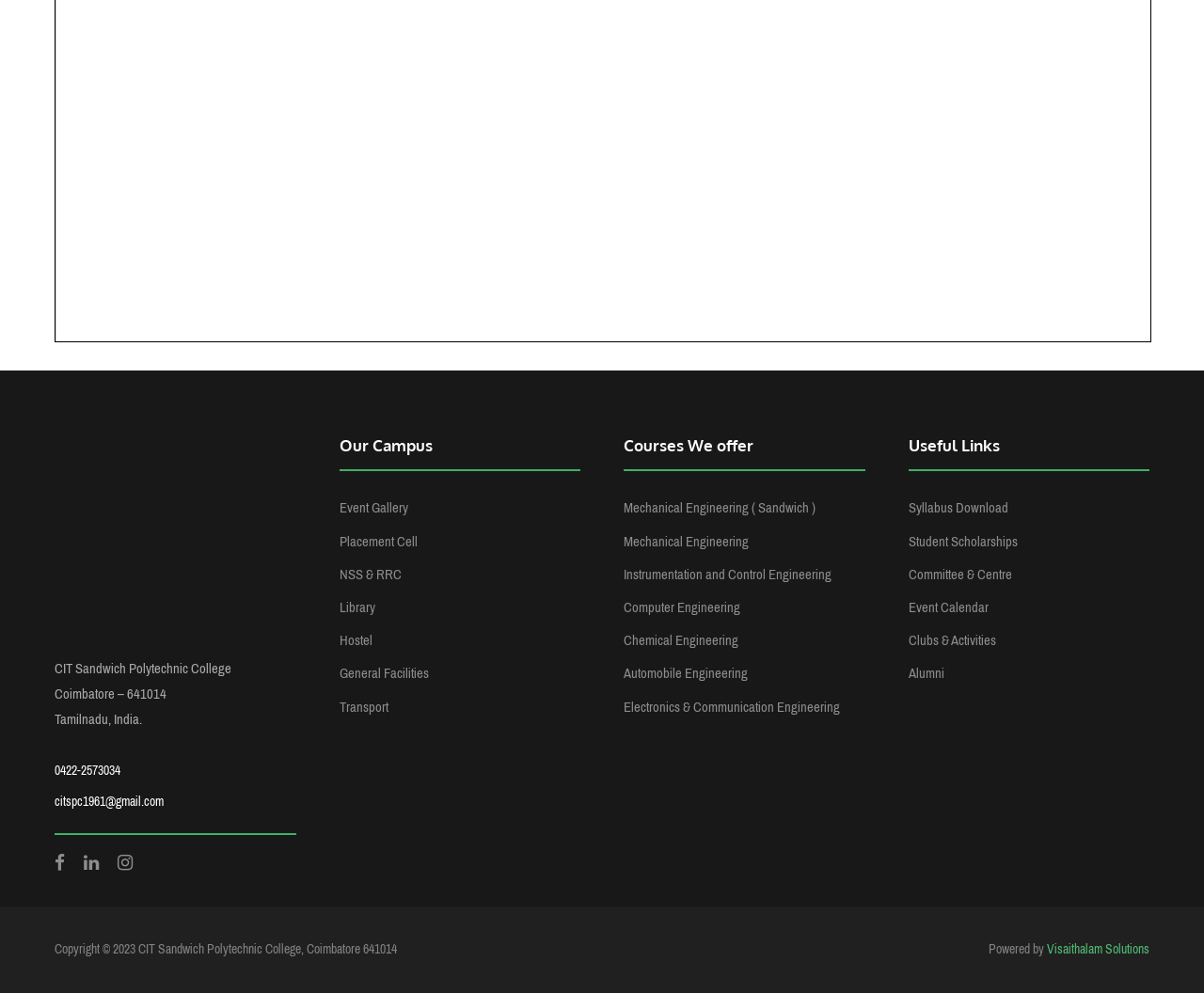Locate the UI element described as follows: "Instrumentation and Control Engineering". Return the bounding box coordinates as four float numbers between 0 and 1 in the order [left, top, right, bottom].

[0.518, 0.565, 0.691, 0.592]